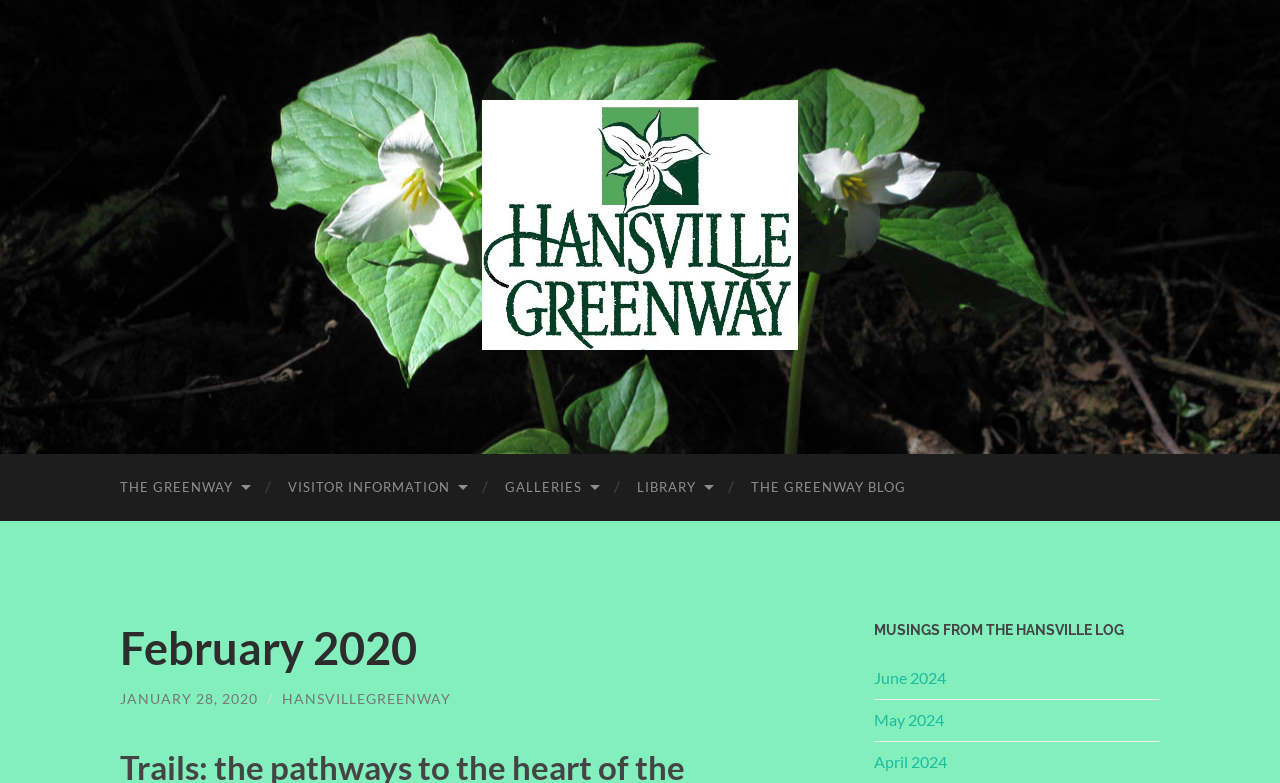What are the main sections of the webpage?
Based on the image, please offer an in-depth response to the question.

The question is asking for the main sections of the webpage, which can be found in the links at the top of the webpage, including 'THE GREENWAY', 'VISITOR INFORMATION', 'GALLERIES', 'LIBRARY', and 'THE GREENWAY BLOG'.